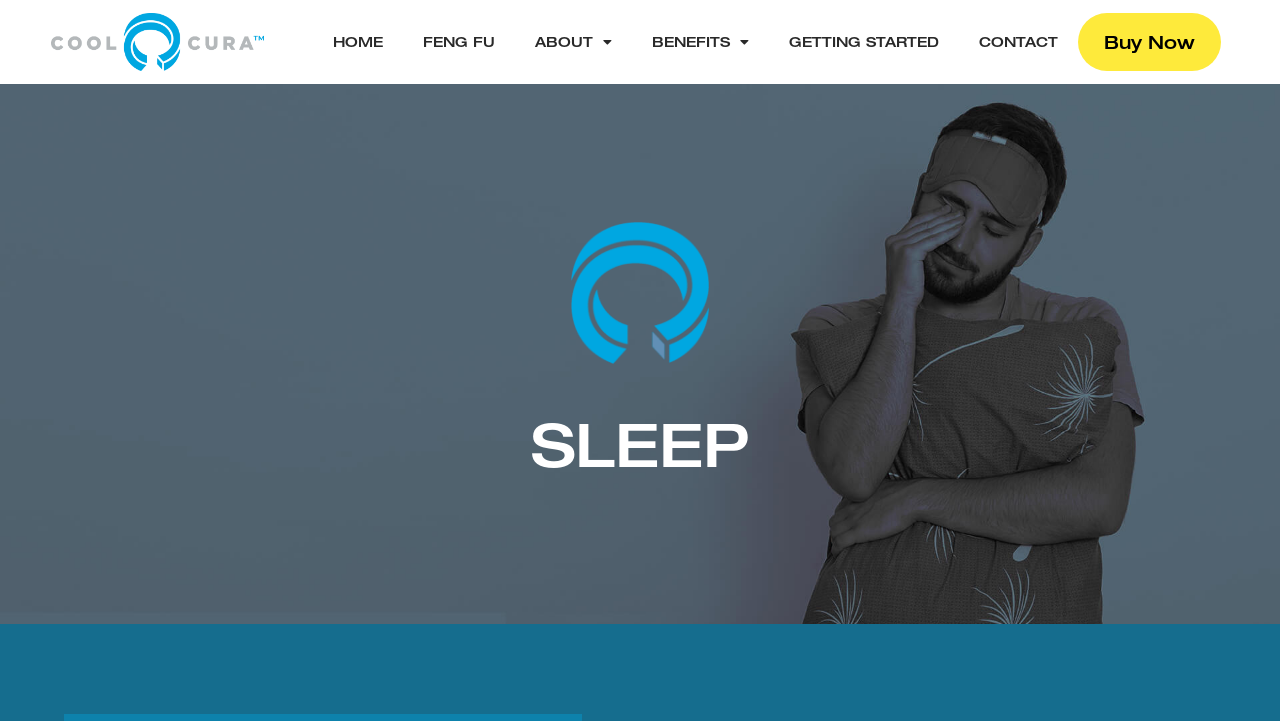Articulate a complete and detailed caption of the webpage elements.

The webpage is about Cool Cura, a sleep apnea device. At the top, there is a navigation menu with six links: "HOME", "FENG FU", "ABOUT", "BENEFITS", "GETTING STARTED", and "CONTACT". These links are positioned horizontally, with "HOME" on the left and "CONTACT" on the right. The "ABOUT" and "BENEFITS" links have dropdown menus. 

To the right of the navigation menu, there is a "Buy Now" link. Below the navigation menu, there is a prominent image of the sleep apnea device, taking up a significant portion of the page. 

Below the image, there is a large heading that reads "SLEEP", spanning almost the entire width of the page.